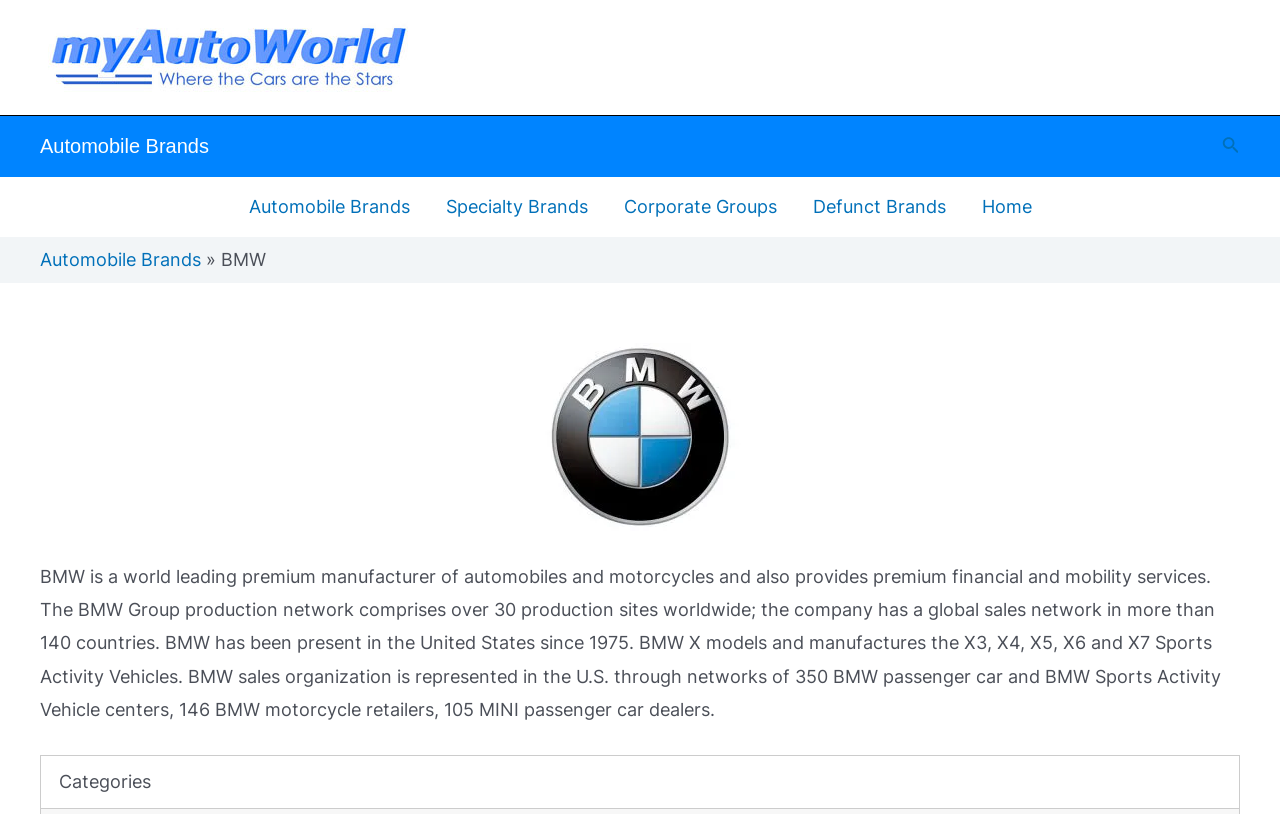Could you locate the bounding box coordinates for the section that should be clicked to accomplish this task: "Click on Home".

[0.753, 0.217, 0.82, 0.291]